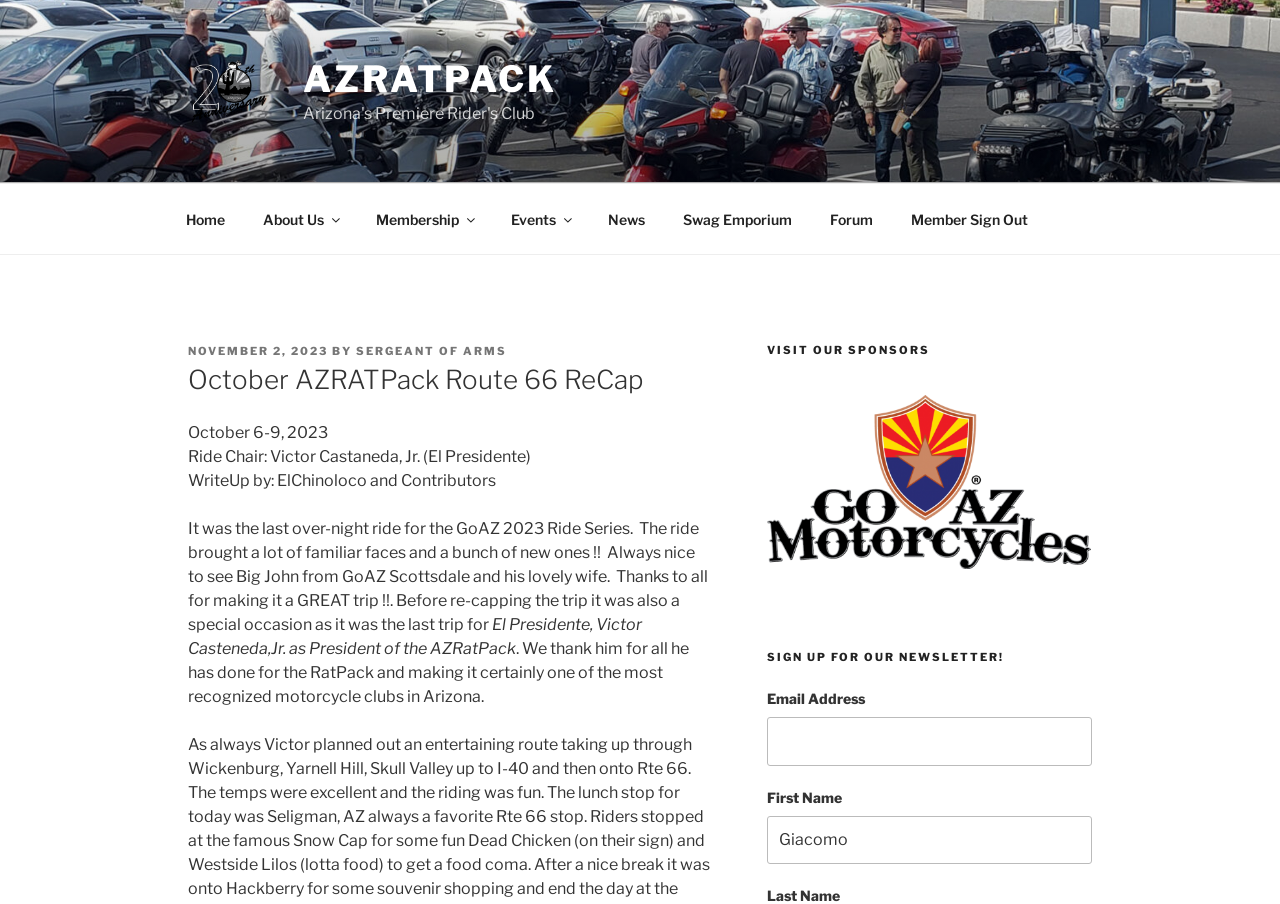Please determine the bounding box coordinates for the UI element described as: "parent_node: Email Address name="EMAIL"".

[0.599, 0.793, 0.853, 0.847]